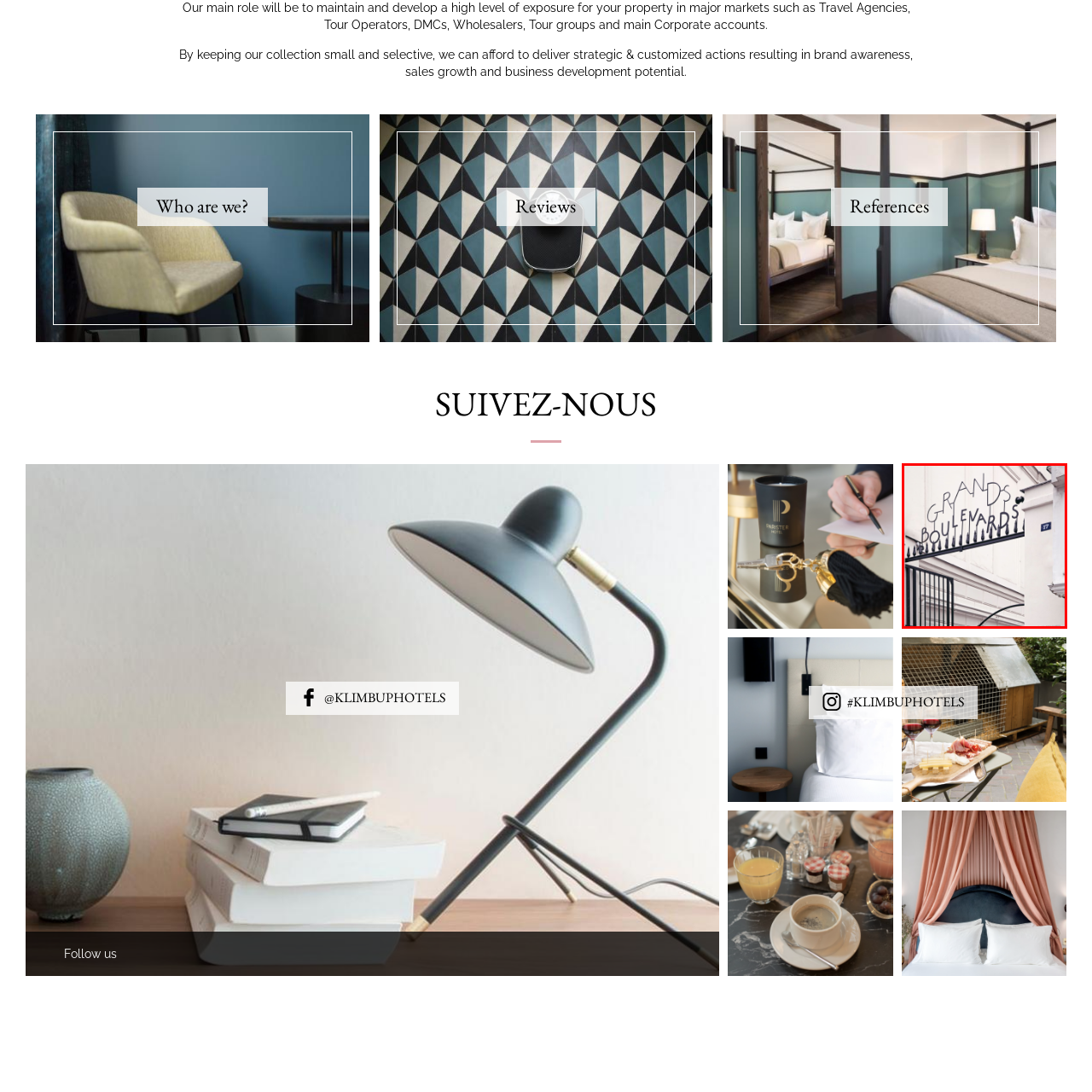What is the style of the font on the archway sign?
Inspect the image within the red bounding box and answer concisely using one word or a short phrase.

cursive